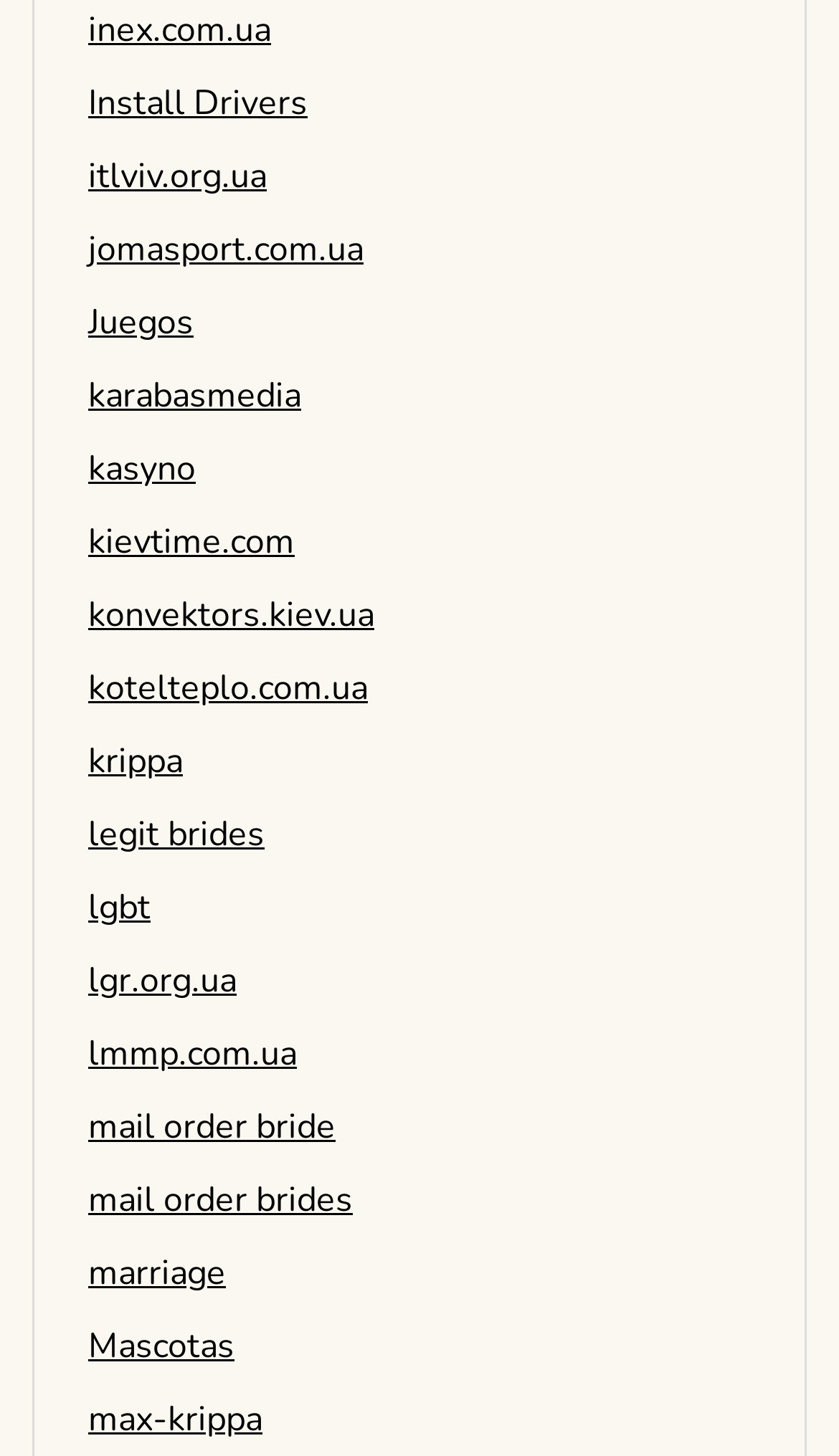Please determine the bounding box coordinates of the element to click in order to execute the following instruction: "check Juegos". The coordinates should be four float numbers between 0 and 1, specified as [left, top, right, bottom].

[0.105, 0.205, 0.231, 0.238]